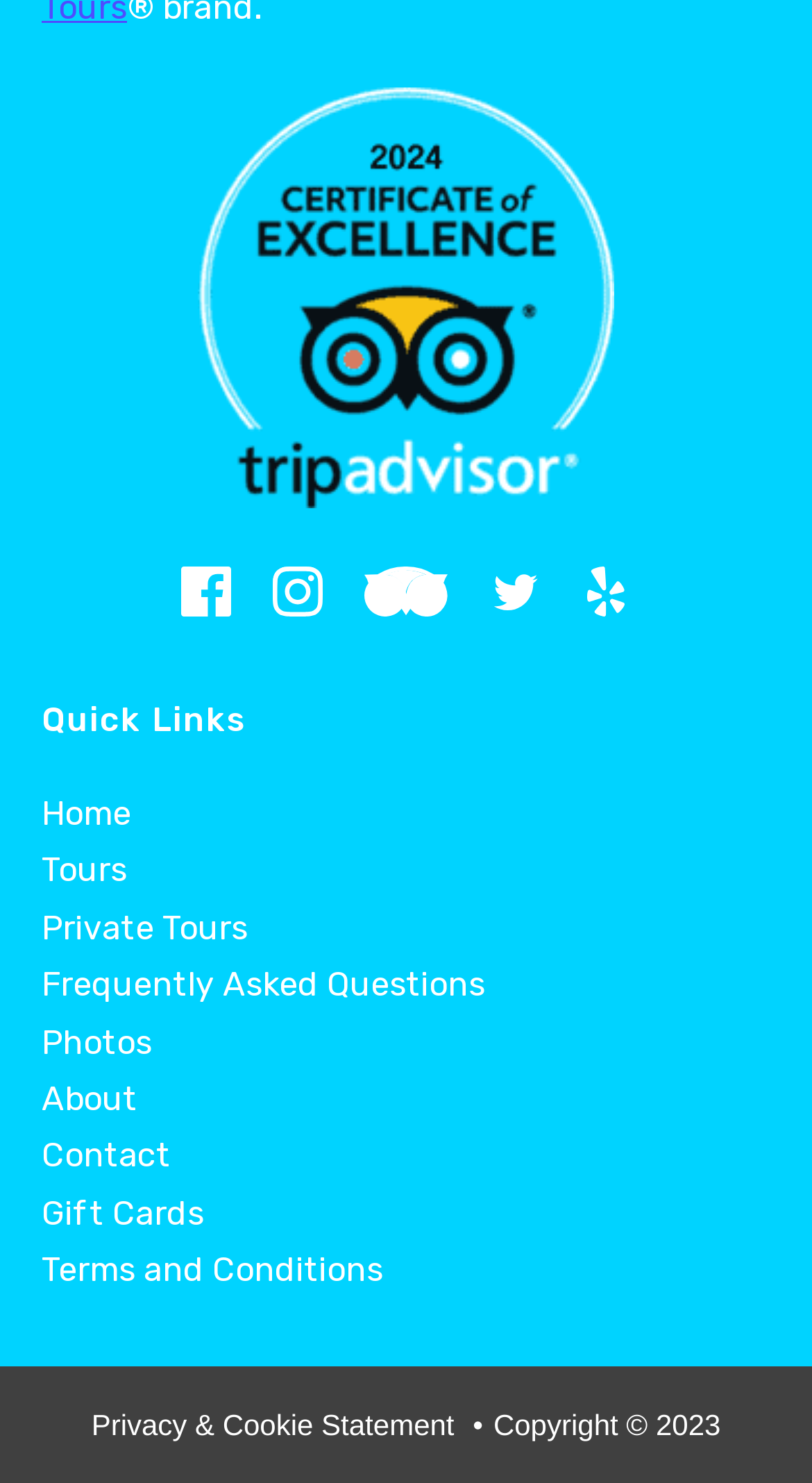For the element described, predict the bounding box coordinates as (top-left x, top-left y, bottom-right x, bottom-right y). All values should be between 0 and 1. Element description: Contact

[0.051, 0.766, 0.21, 0.793]